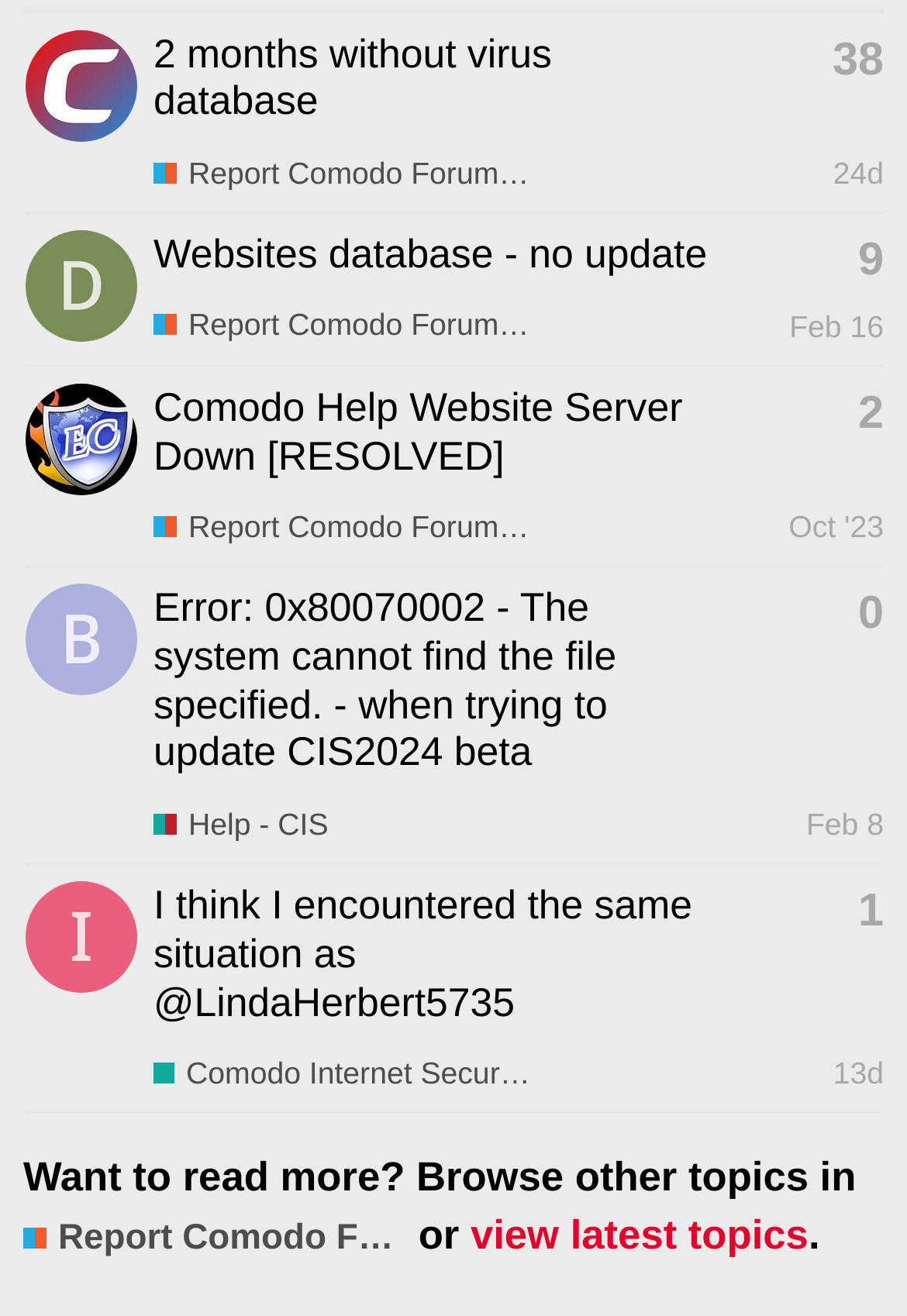Identify the bounding box coordinates of the element that should be clicked to fulfill this task: "View latest topics". The coordinates should be provided as four float numbers between 0 and 1, i.e., [left, top, right, bottom].

[0.519, 0.92, 0.891, 0.956]